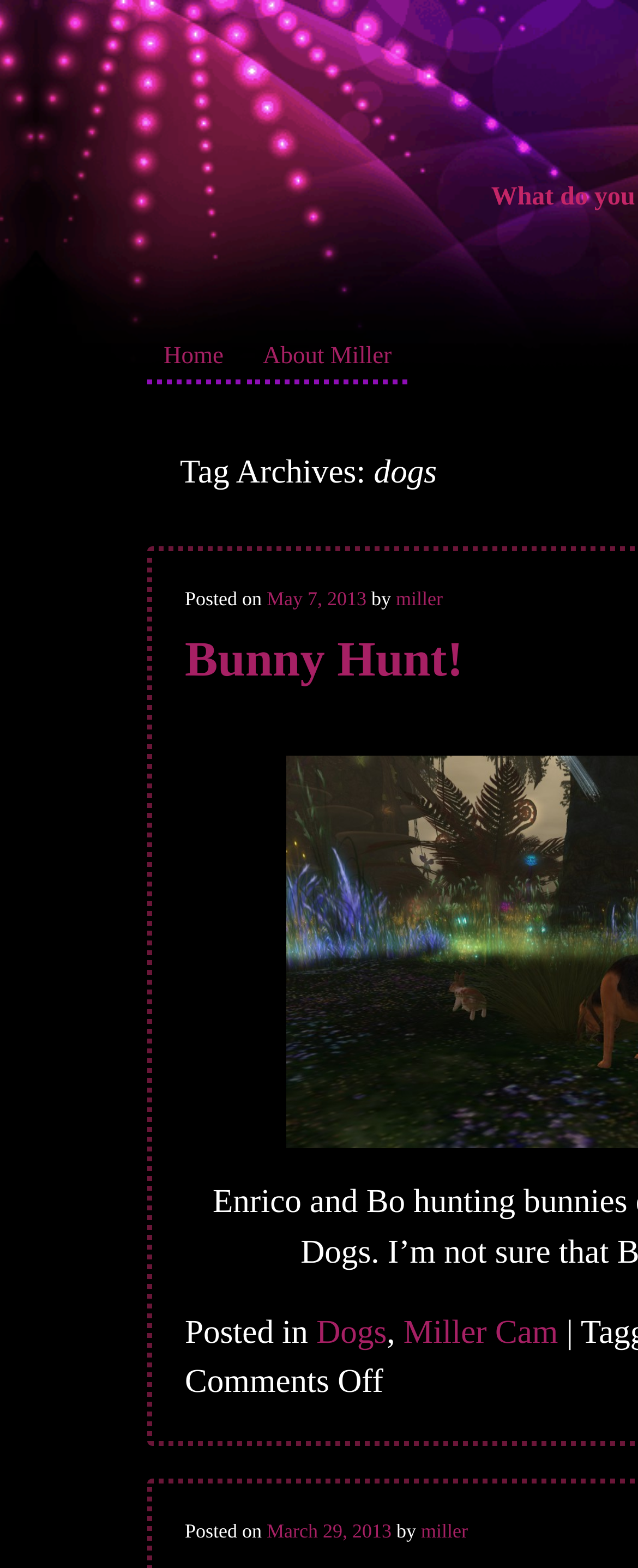Please identify the bounding box coordinates of the element's region that needs to be clicked to fulfill the following instruction: "view post from May 7, 2013". The bounding box coordinates should consist of four float numbers between 0 and 1, i.e., [left, top, right, bottom].

[0.418, 0.375, 0.574, 0.389]